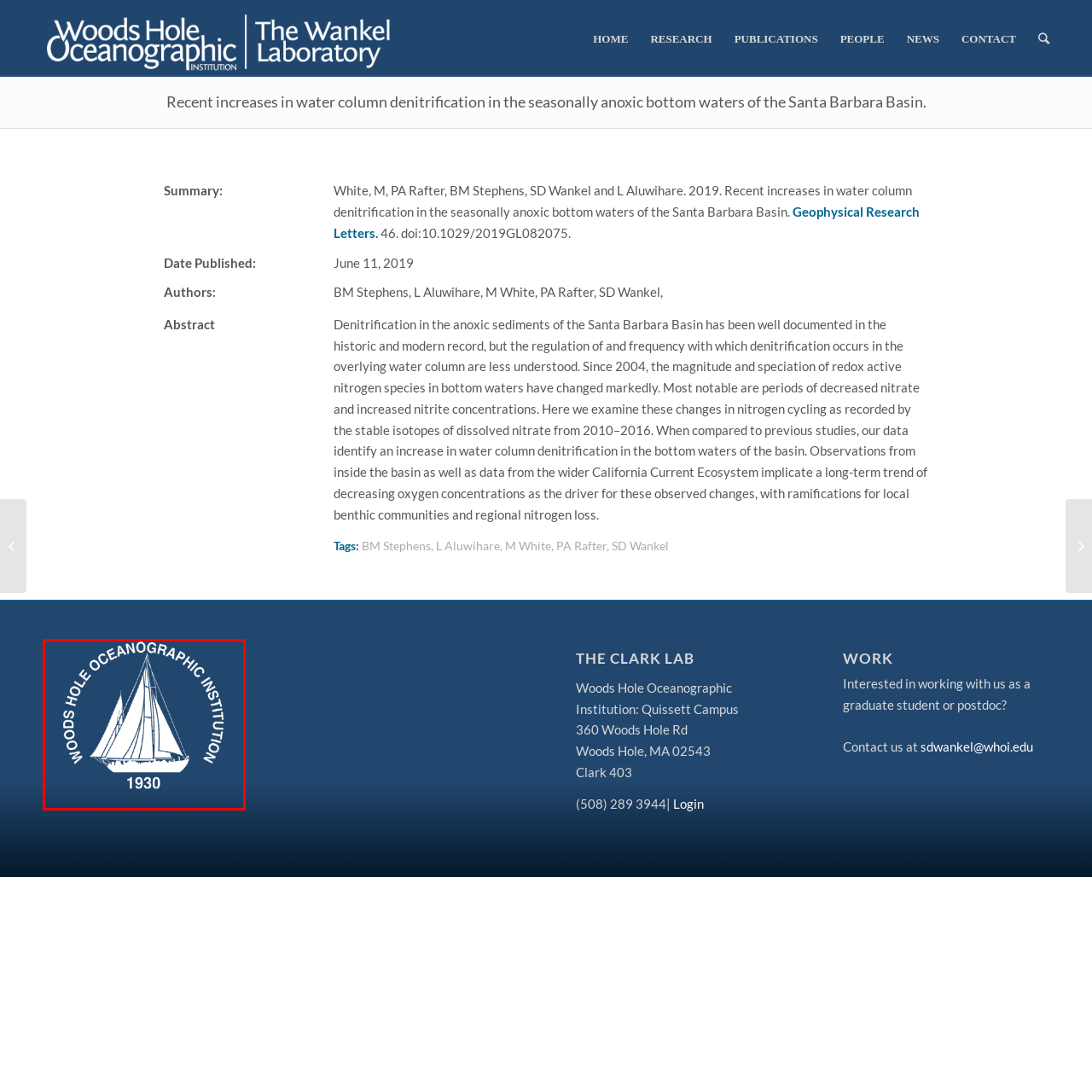Focus on the image within the purple boundary, What is the year of establishment? 
Answer briefly using one word or phrase.

1930